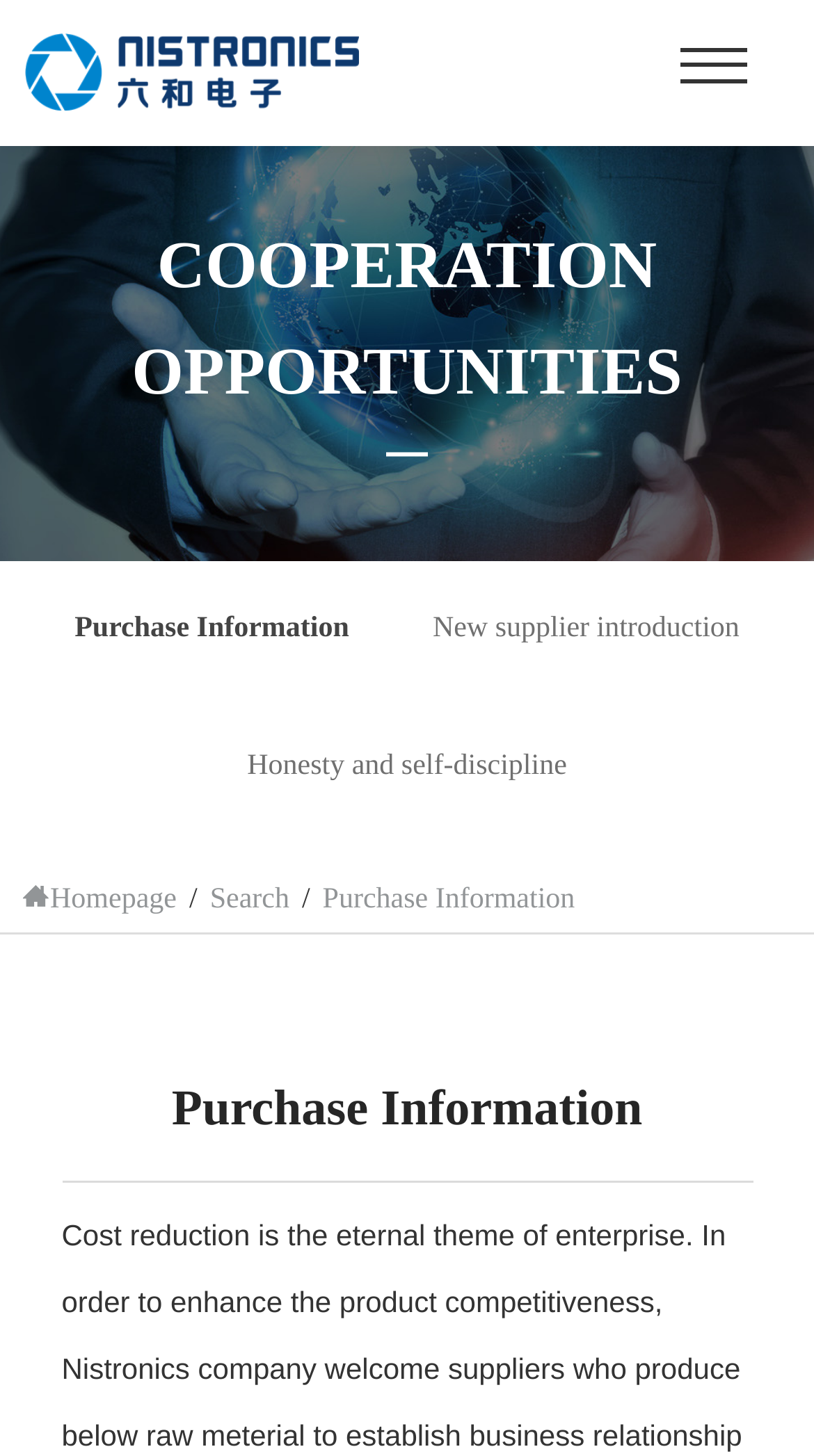Find the bounding box coordinates for the UI element that matches this description: "Search".

[0.258, 0.607, 0.355, 0.629]